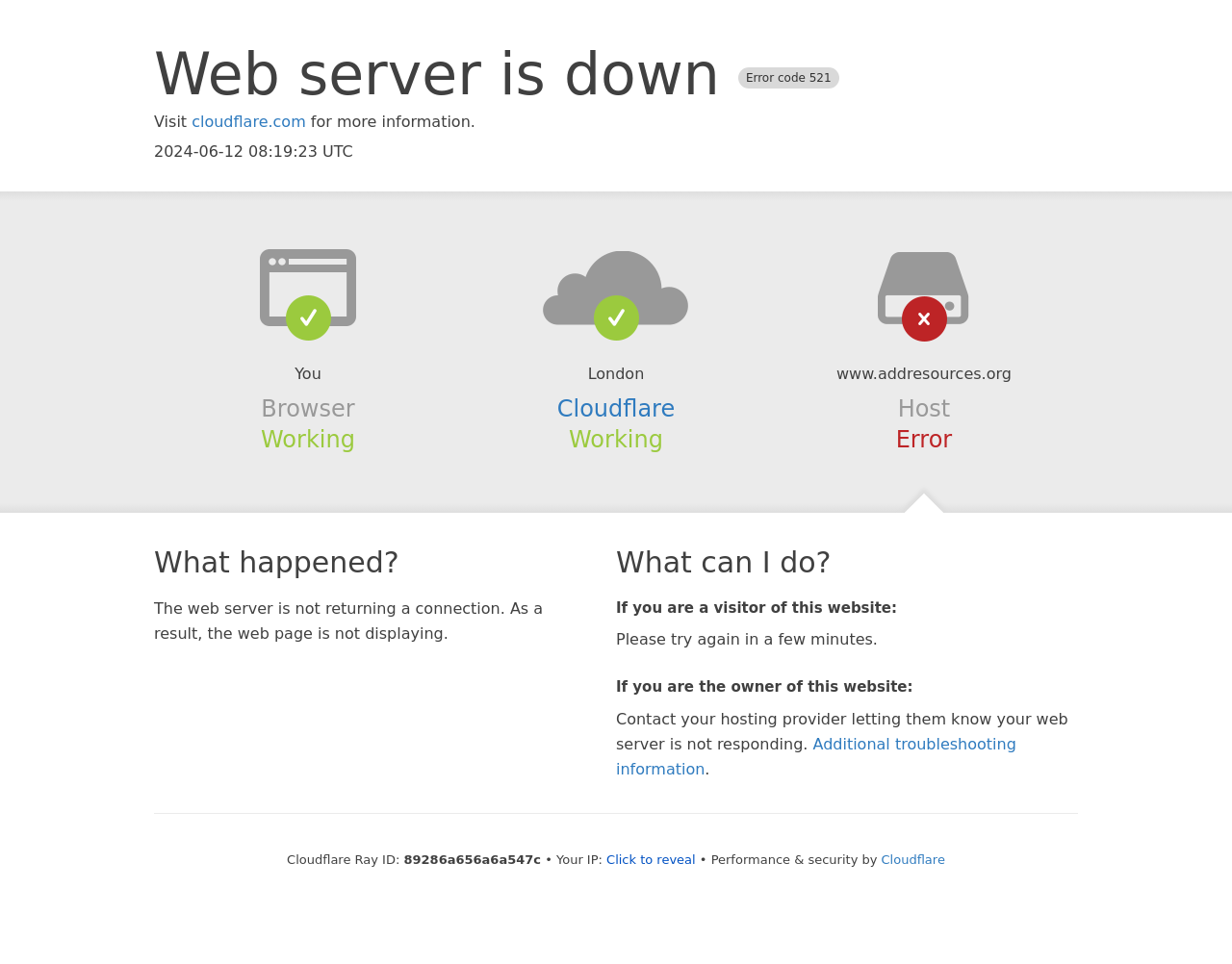What should the owner of the website do?
From the image, provide a succinct answer in one word or a short phrase.

Contact hosting provider